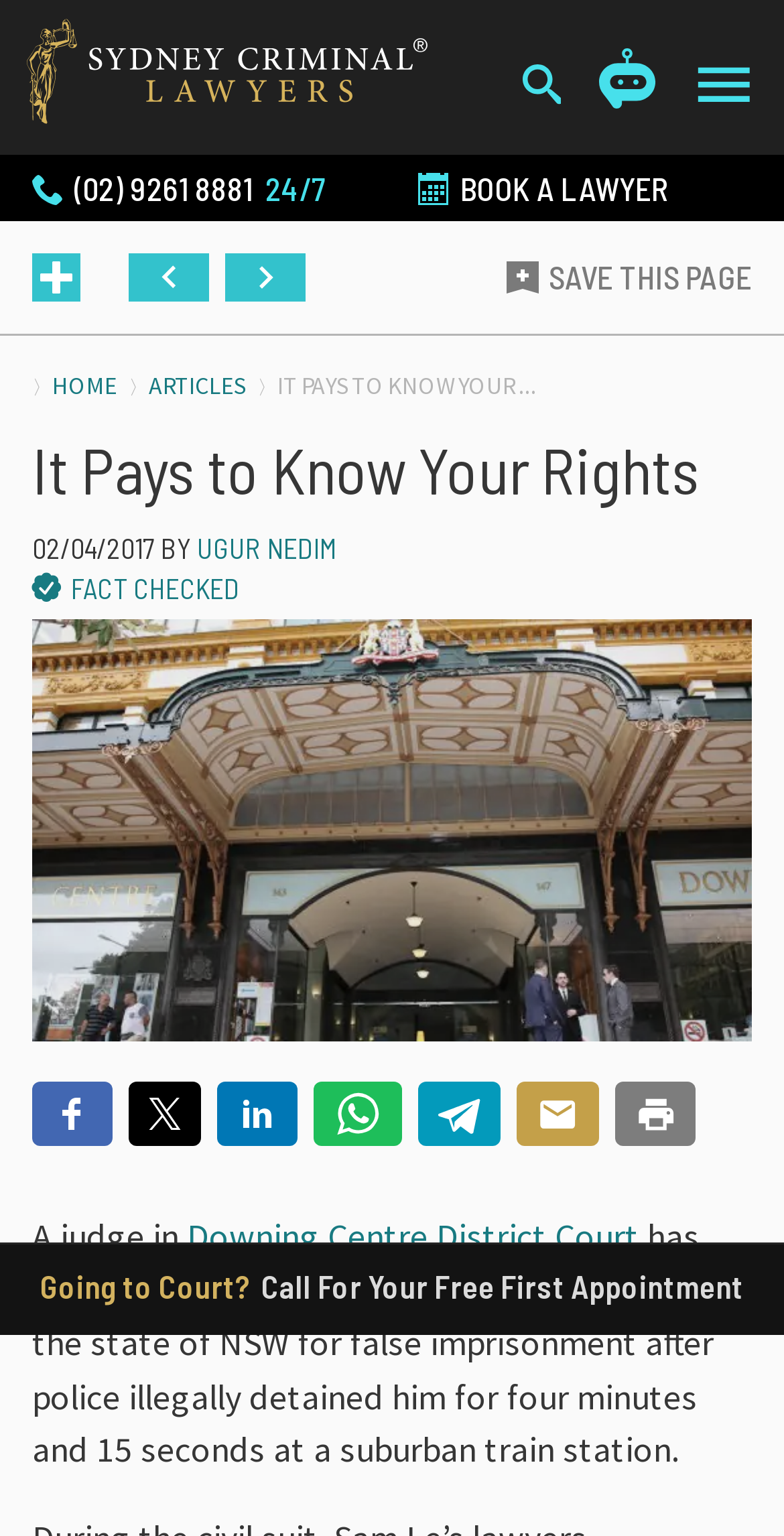Use a single word or phrase to respond to the question:
What is the purpose of the 'BOOK A LAWYER' button?

To book a lawyer